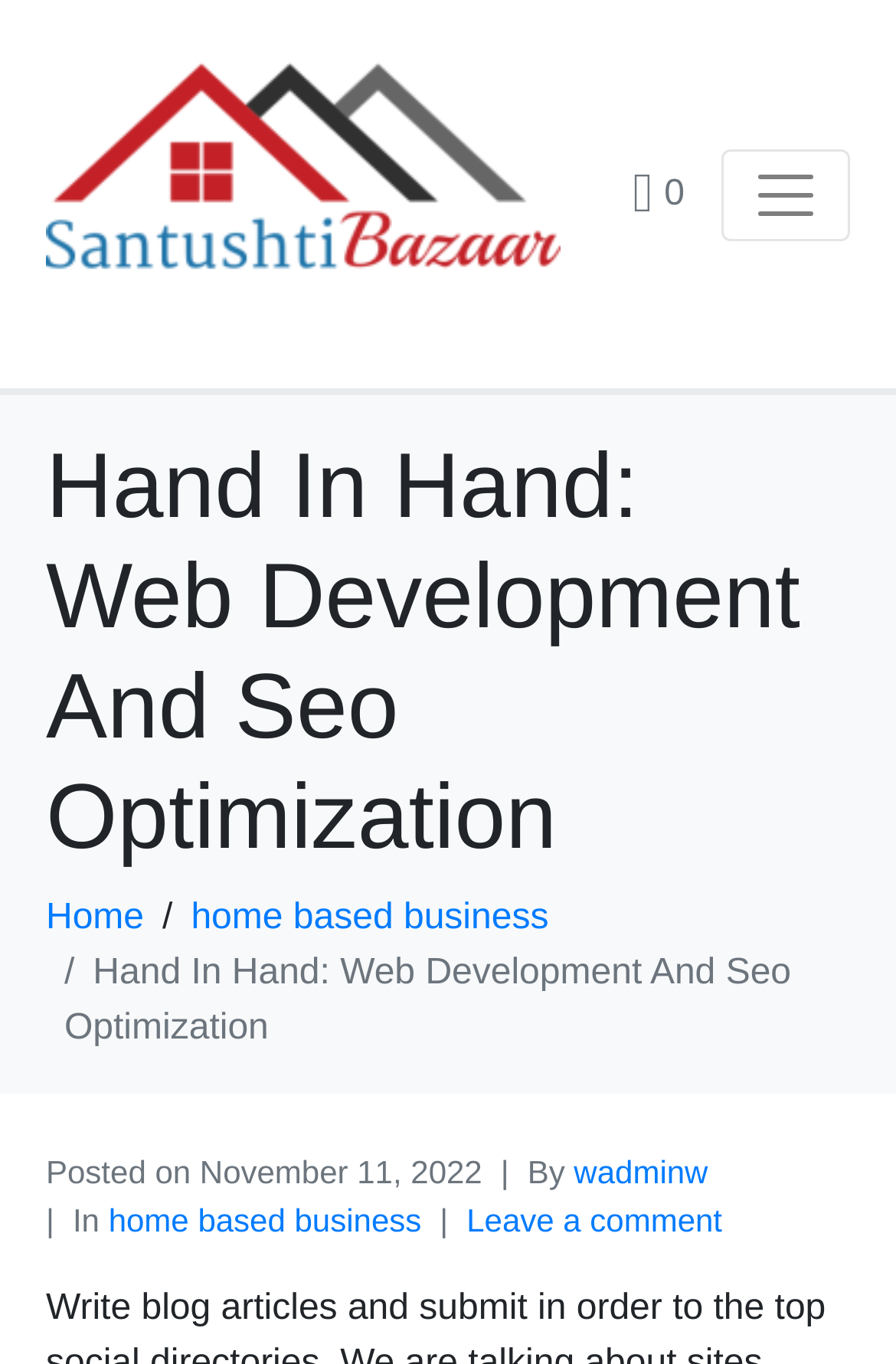Determine the bounding box coordinates for the HTML element described here: "Home".

[0.051, 0.659, 0.161, 0.688]